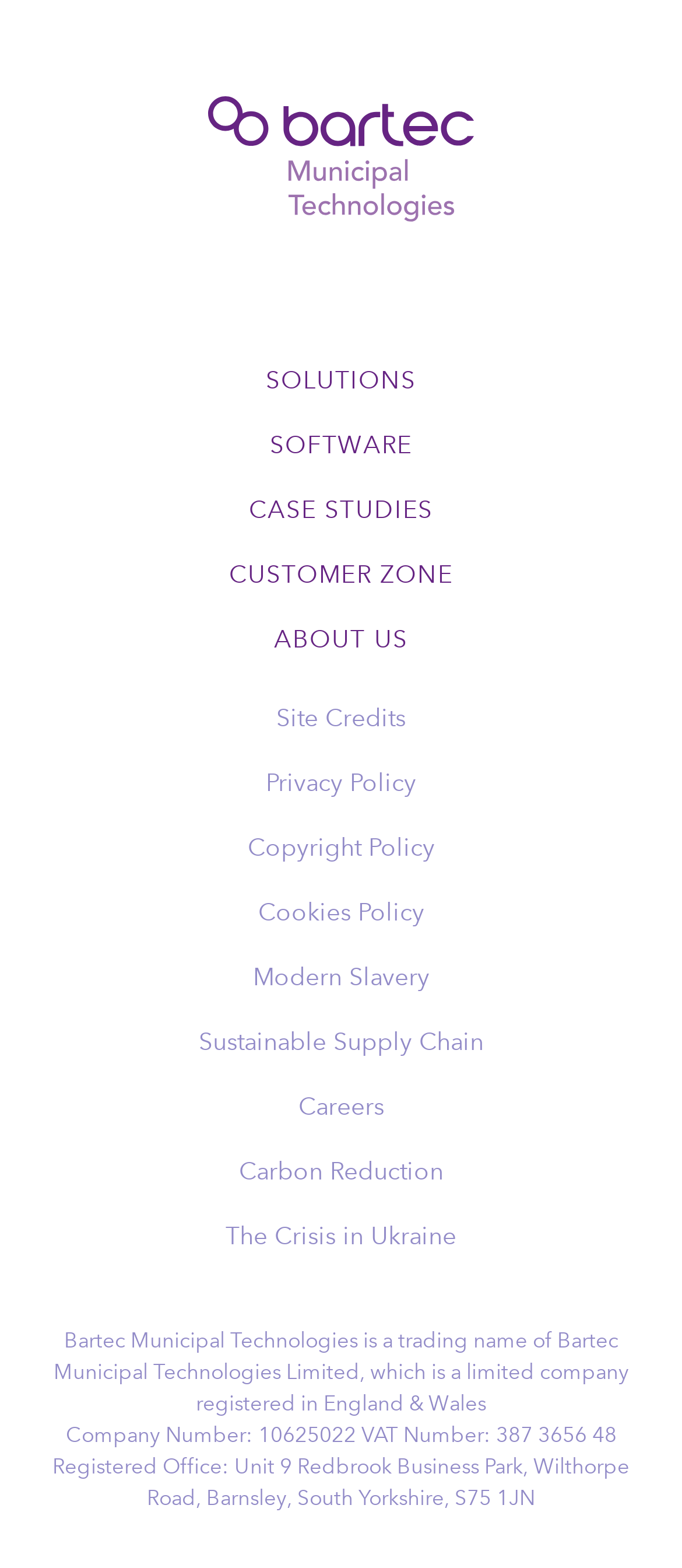Find and indicate the bounding box coordinates of the region you should select to follow the given instruction: "check site credits".

[0.072, 0.437, 0.928, 0.479]